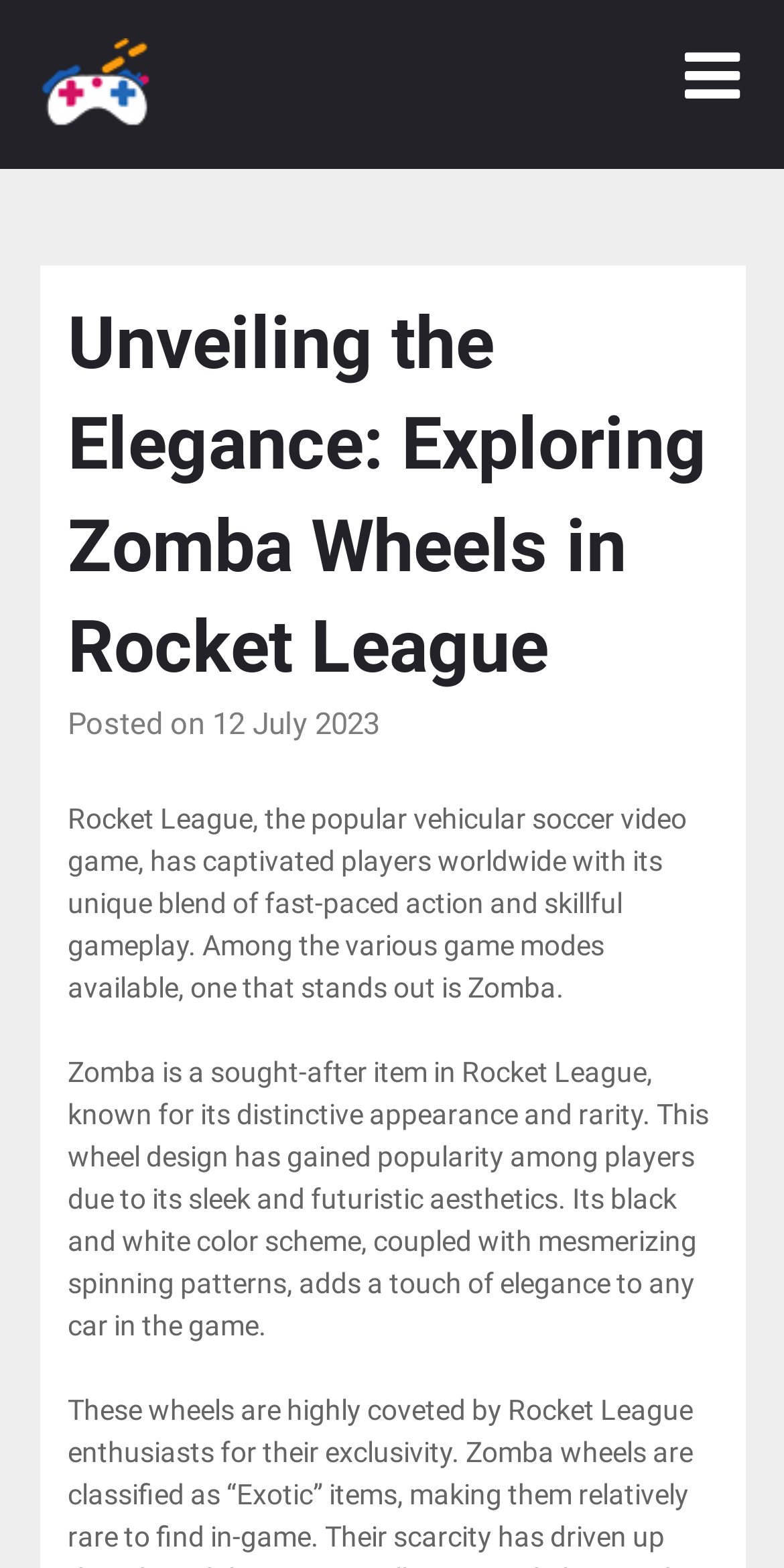What is the date of the posted article?
Offer a detailed and exhaustive answer to the question.

I found the date of the posted article by looking at the text 'Posted on 12 July 2023' which is located below the main heading of the webpage.